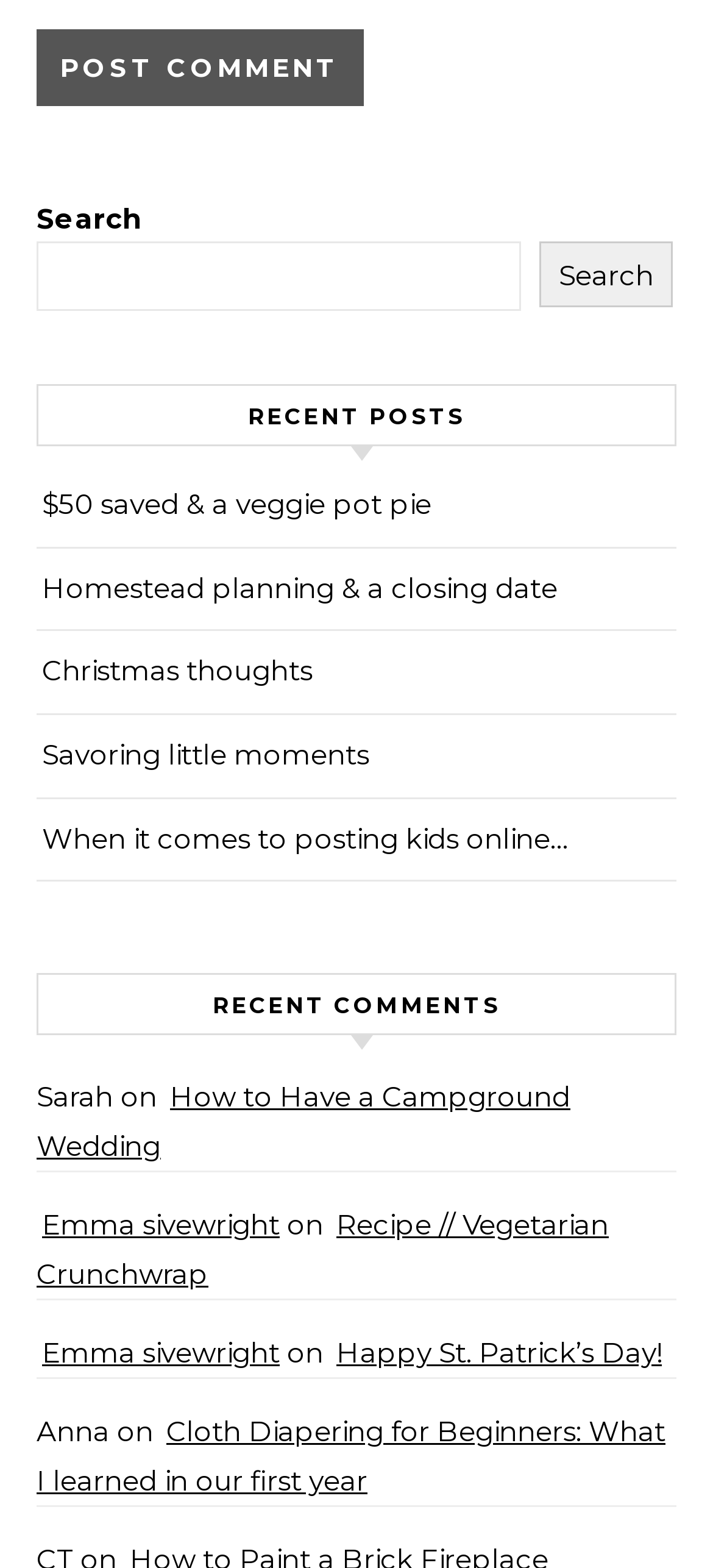Give a one-word or one-phrase response to the question:
How many recent comments are listed?

4